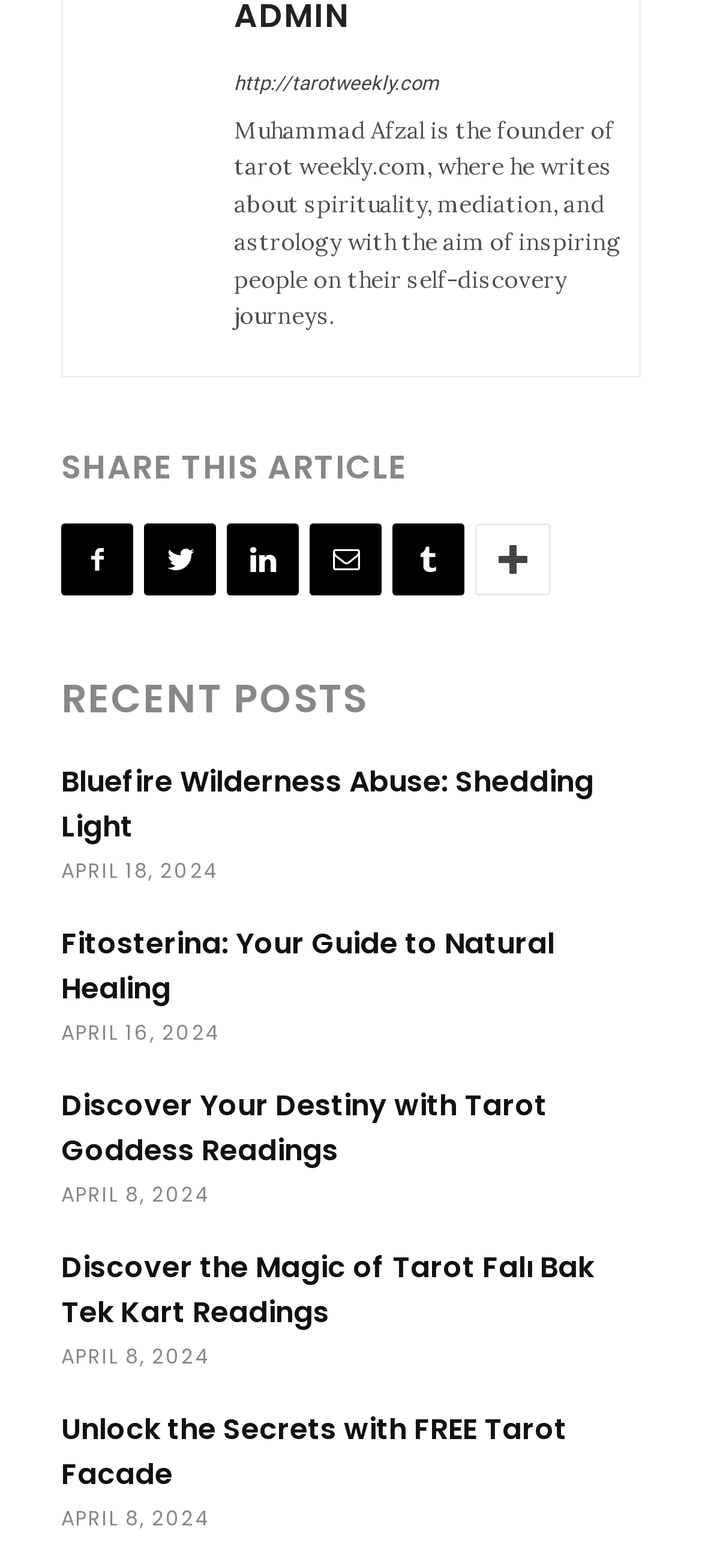Locate the bounding box coordinates of the element to click to perform the following action: 'Share this article on social media'. The coordinates should be given as four float values between 0 and 1, in the form of [left, top, right, bottom].

[0.087, 0.287, 0.581, 0.31]